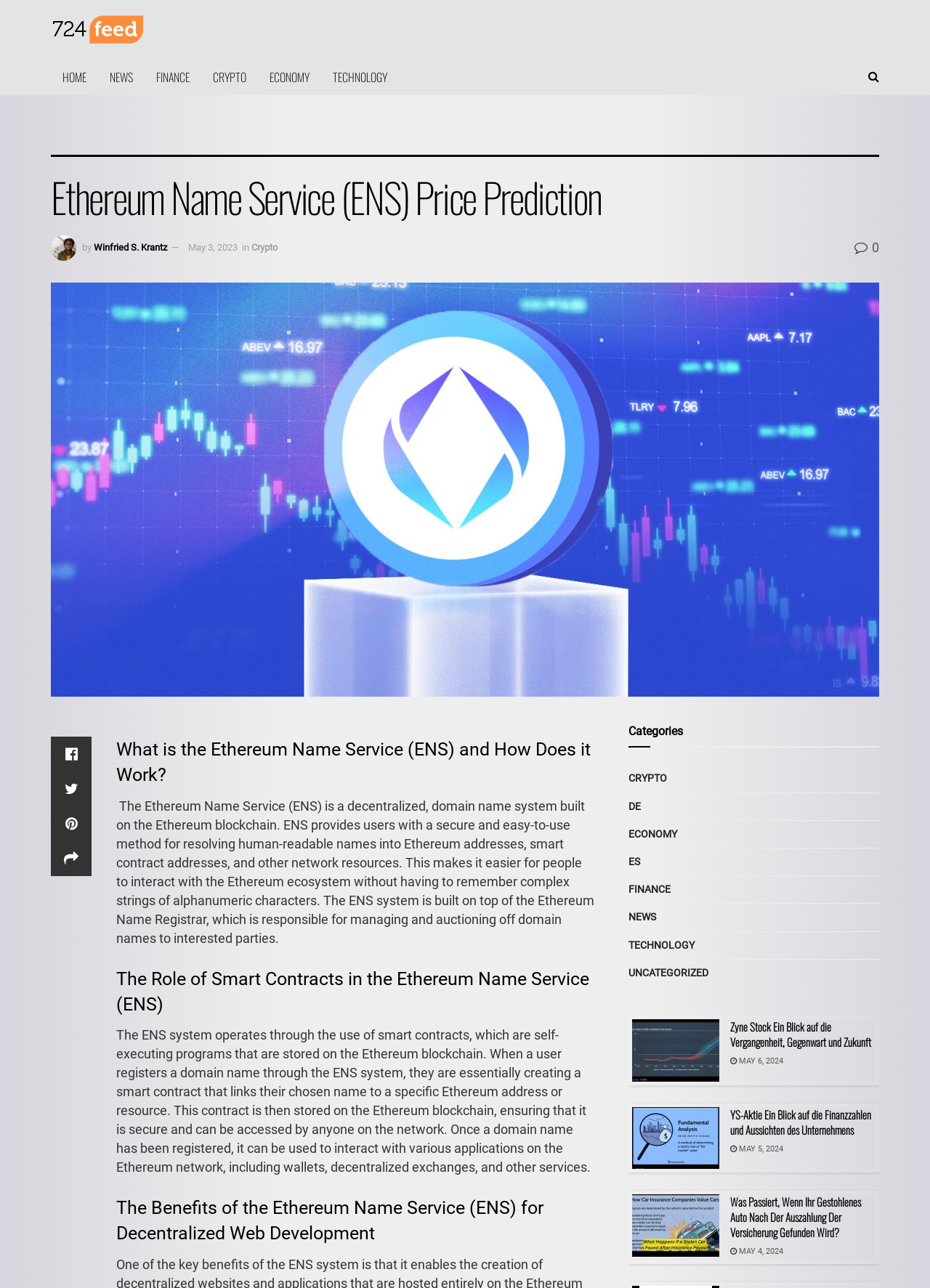Could you locate the bounding box coordinates for the section that should be clicked to accomplish this task: "Check the news about Zyne Stock".

[0.785, 0.791, 0.941, 0.815]